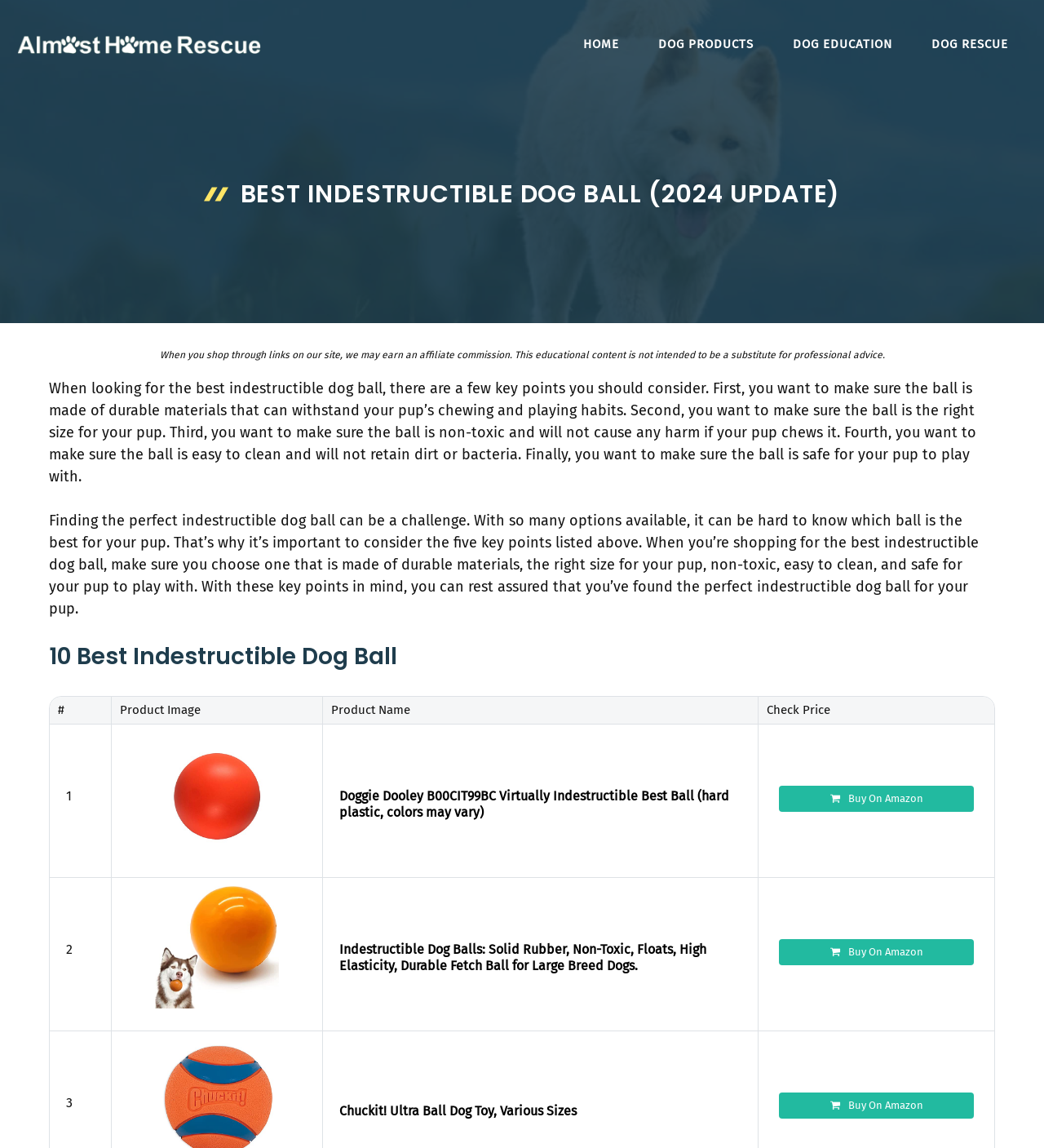Deliver a detailed narrative of the webpage's visual and textual elements.

The webpage is about finding the best indestructible dog ball, with a focus on key points to consider when making a purchase. At the top of the page, there is a banner with the site's name, "Almost Home Rescue", accompanied by a logo image. Below the banner, there is a navigation menu with four links: "HOME", "DOG PRODUCTS", "DOG EDUCATION", and "DOG RESCUE".

The main content of the page is divided into sections. The first section has a heading "BEST INDESTRUCTIBLE DOG BALL (2024 UPDATE)" and features an image. Below the image, there is a paragraph of text discussing the importance of considering certain factors when looking for an indestructible dog ball, such as durability, size, non-toxicity, ease of cleaning, and safety.

The next section has a heading "10 Best Indestructible Dog Ball" and features a table with four columns: "#", "Product Image", "Product Name", and "Check Price". The table has two rows, each representing a different product. Each row has a product image, name, and a "Check Price" link. The product images are accompanied by links to the products.

Overall, the webpage is well-organized and easy to navigate, with clear headings and concise text. The use of images and tables helps to break up the content and make it more engaging.